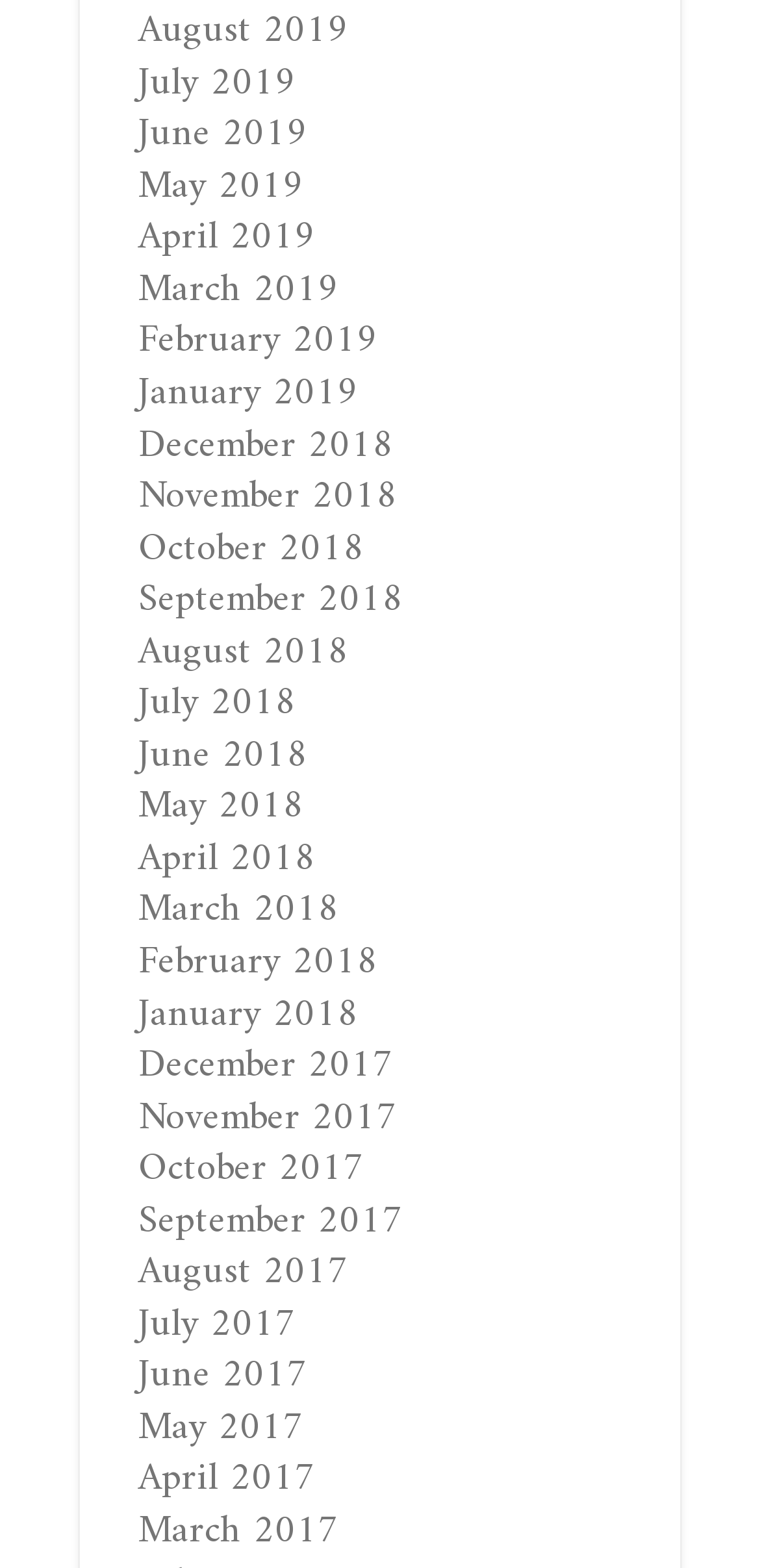Locate the bounding box coordinates of the area you need to click to fulfill this instruction: 'access March 2019'. The coordinates must be in the form of four float numbers ranging from 0 to 1: [left, top, right, bottom].

[0.182, 0.164, 0.446, 0.207]